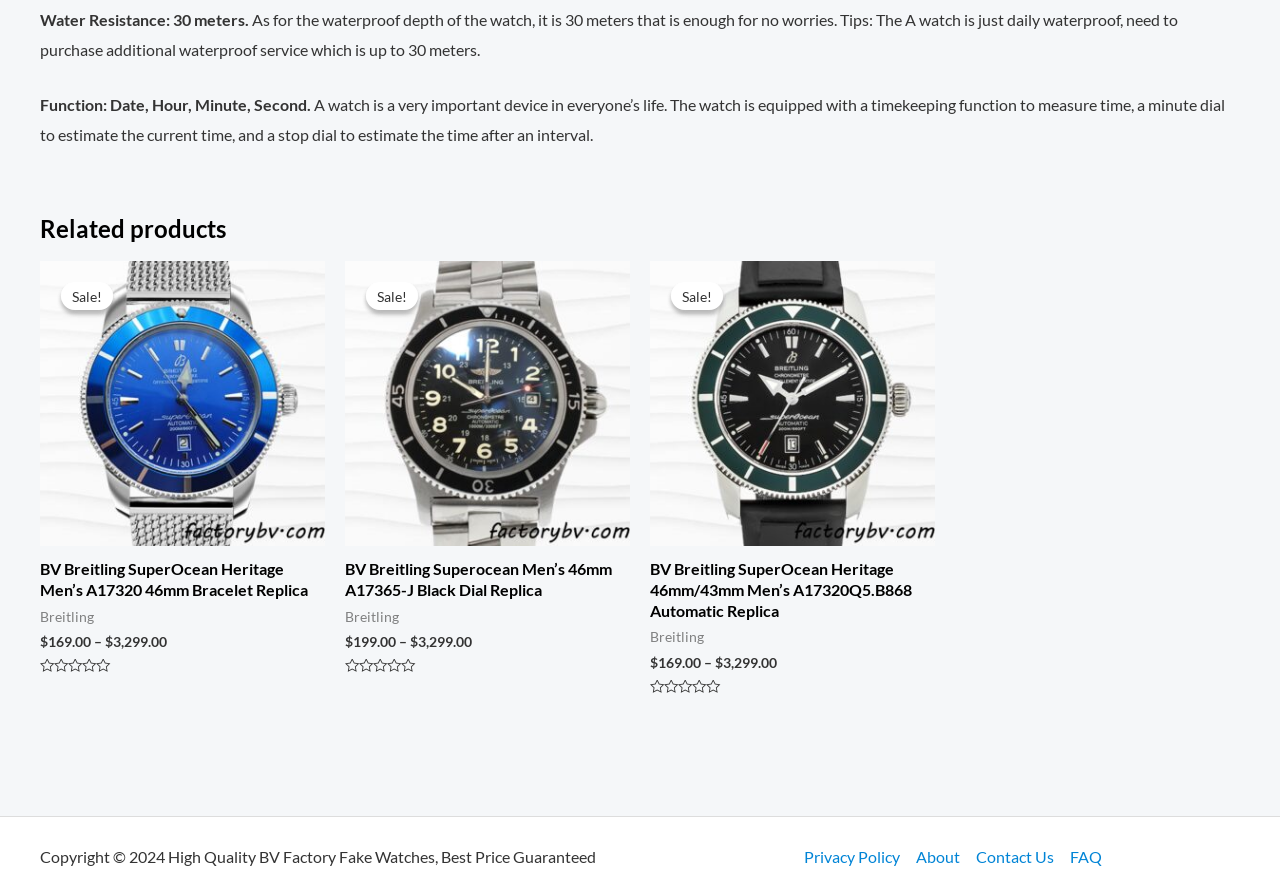Identify the bounding box coordinates of the region I need to click to complete this instruction: "View the 'BV Breitling Superocean Men’s 46mm A17365-J Black Dial Replica' product".

[0.27, 0.632, 0.492, 0.679]